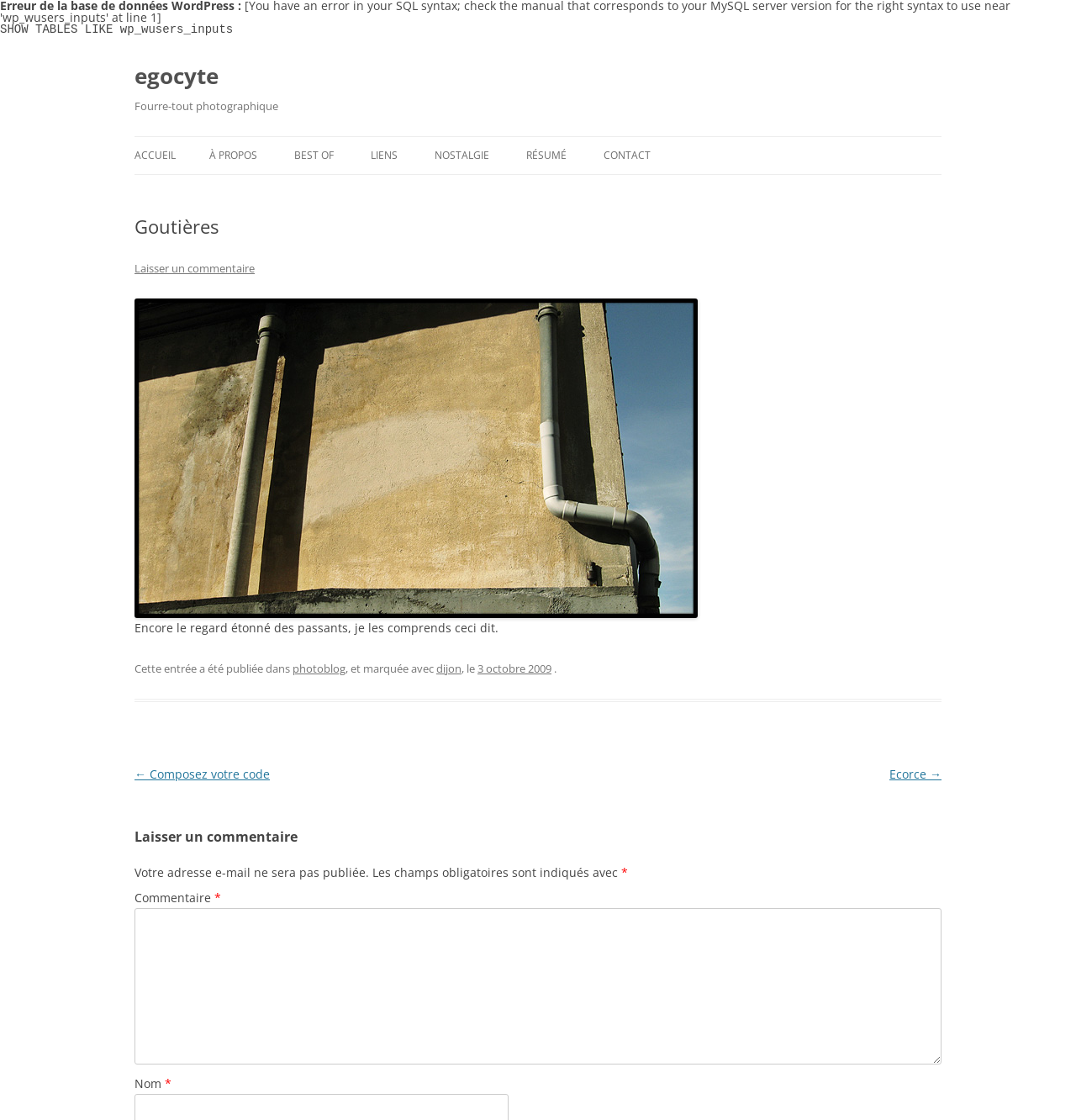Respond to the question below with a single word or phrase:
What is the purpose of the textbox at the bottom of the page?

To leave a comment